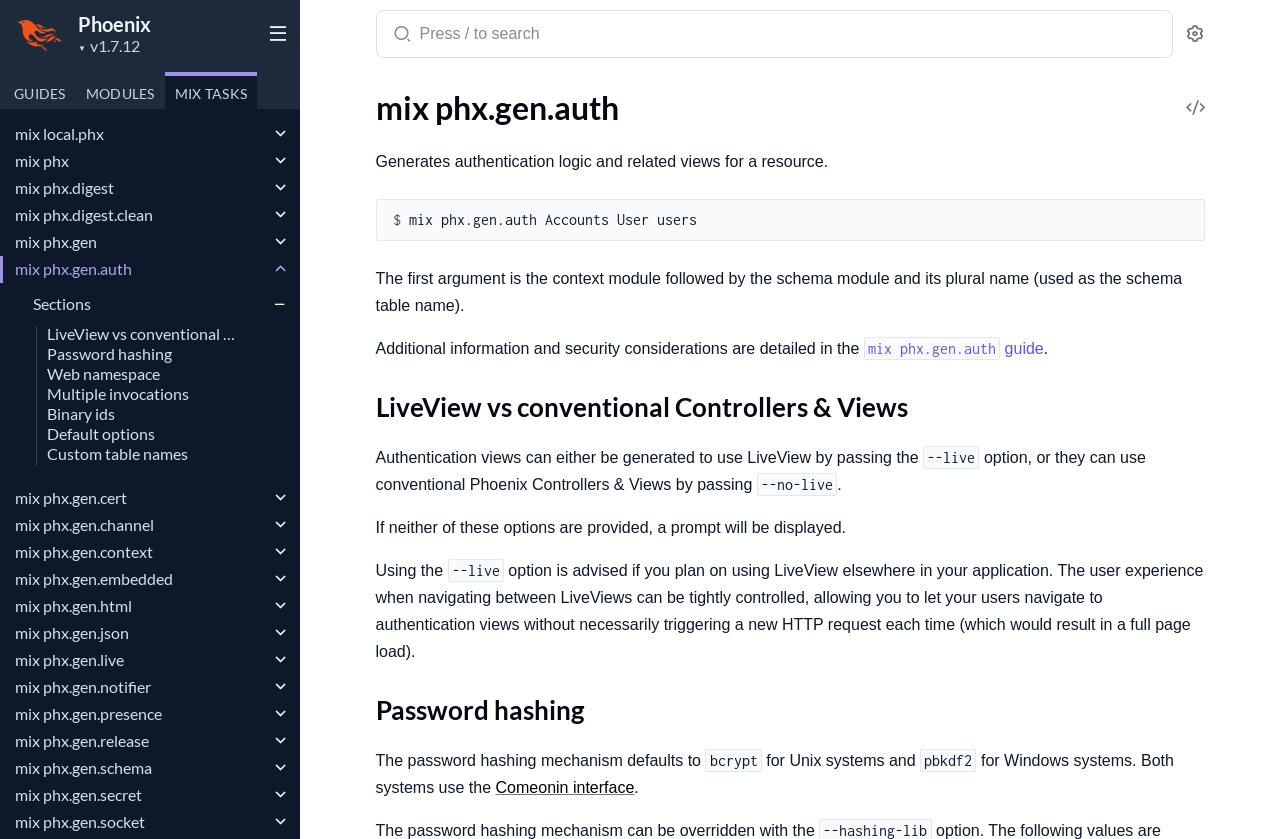Could you highlight the region that needs to be clicked to execute the instruction: "Toggle sidebar"?

[0.194, 0.0, 0.234, 0.076]